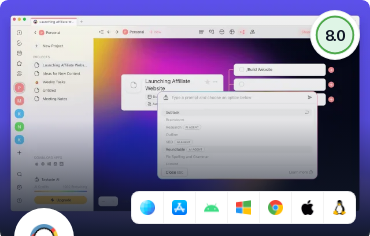Using the details from the image, please elaborate on the following question: What is the label of the form area in the upper part of the interface?

The form area in the upper part of the interface is labeled 'Build Module', indicating potential functionality for task management or content creation.